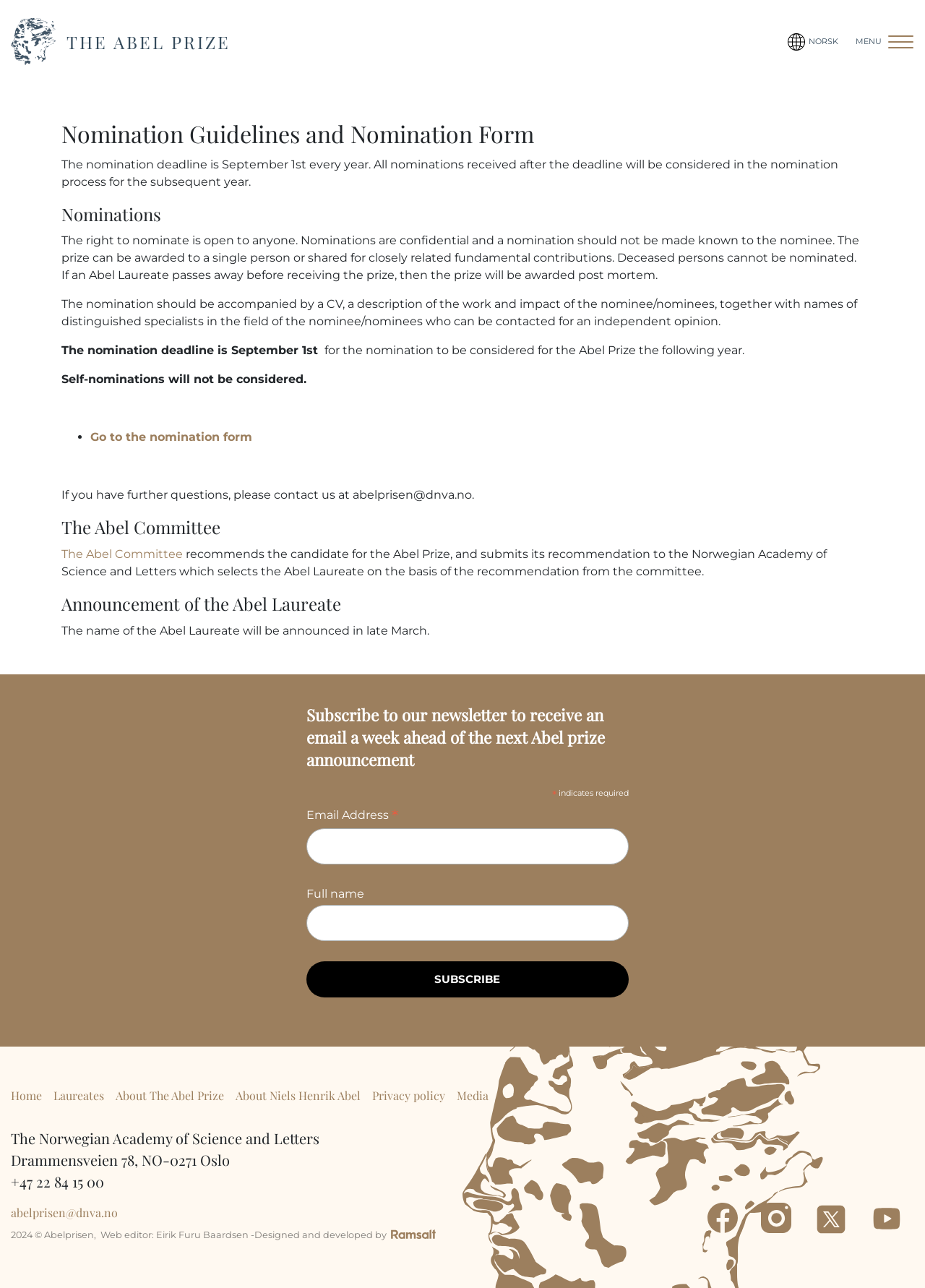Locate the bounding box coordinates of the clickable part needed for the task: "Go to the nomination form".

[0.098, 0.334, 0.273, 0.345]